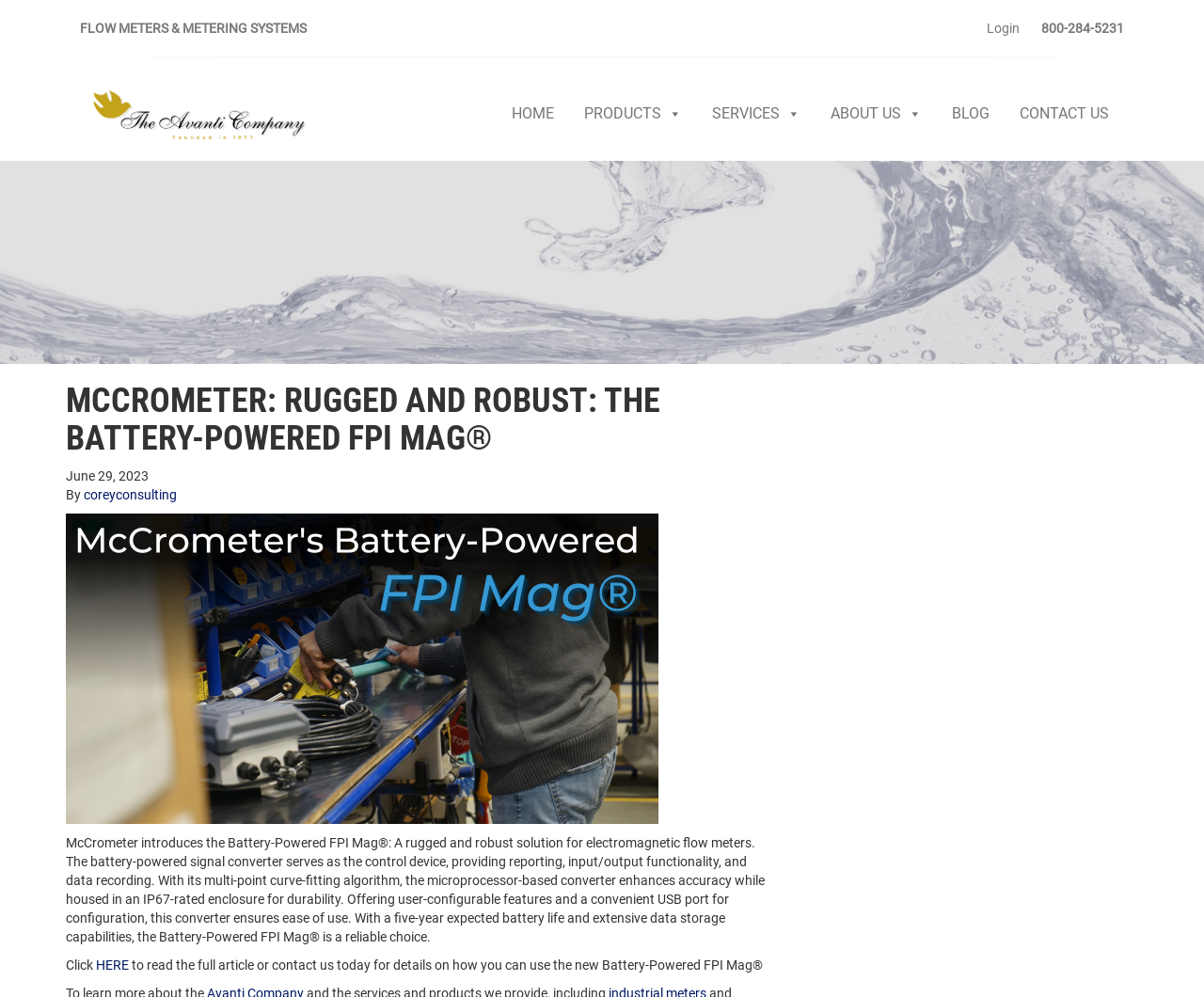Determine the bounding box coordinates of the clickable region to execute the instruction: "Navigate to the HOME page". The coordinates should be four float numbers between 0 and 1, denoted as [left, top, right, bottom].

[0.412, 0.095, 0.473, 0.133]